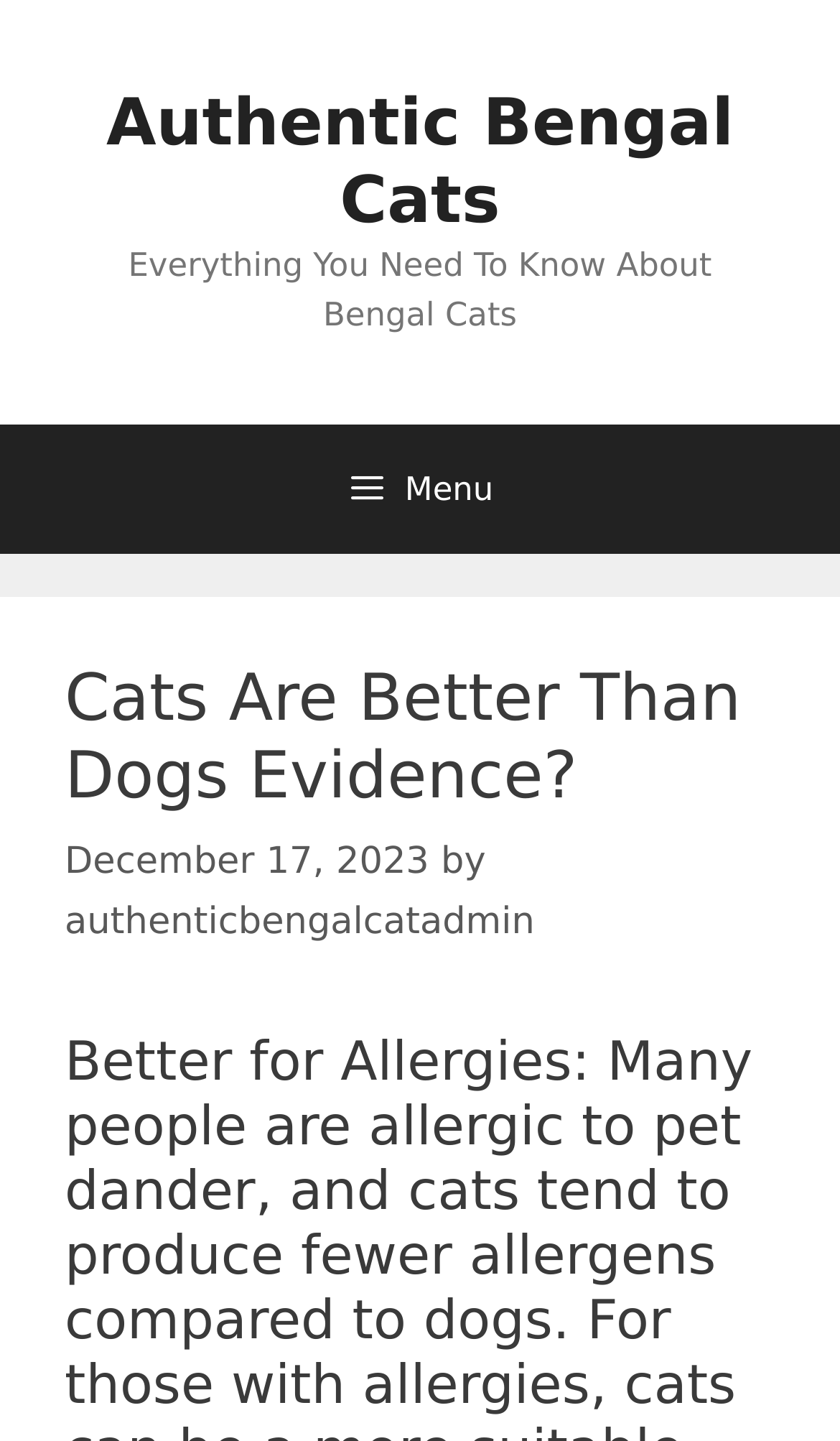Can you locate the main headline on this webpage and provide its text content?

Cats Are Better Than Dogs Evidence?